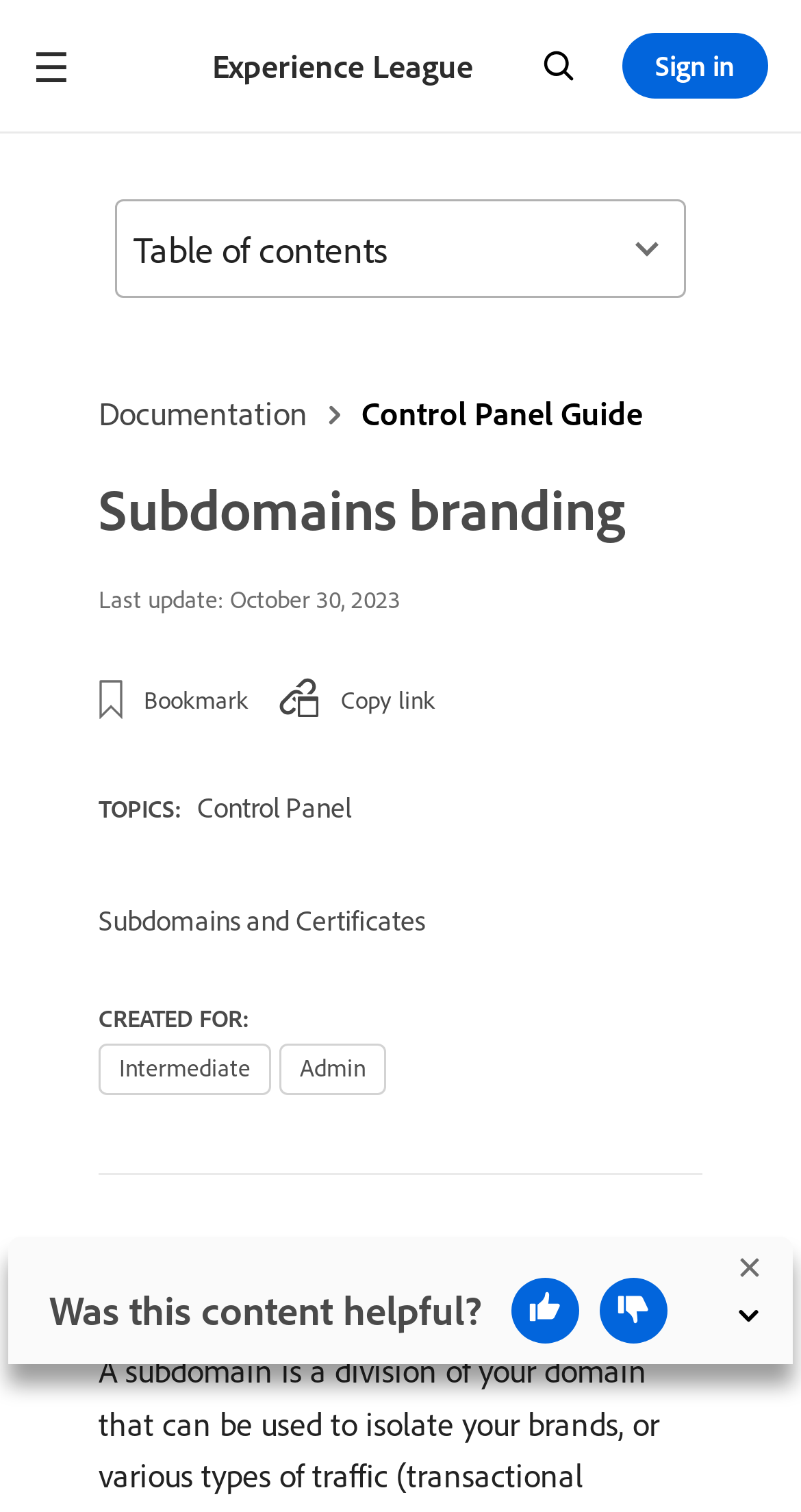Find the bounding box coordinates of the clickable region needed to perform the following instruction: "Click on the navigation menu". The coordinates should be provided as four float numbers between 0 and 1, i.e., [left, top, right, bottom].

[0.0, 0.0, 0.128, 0.087]